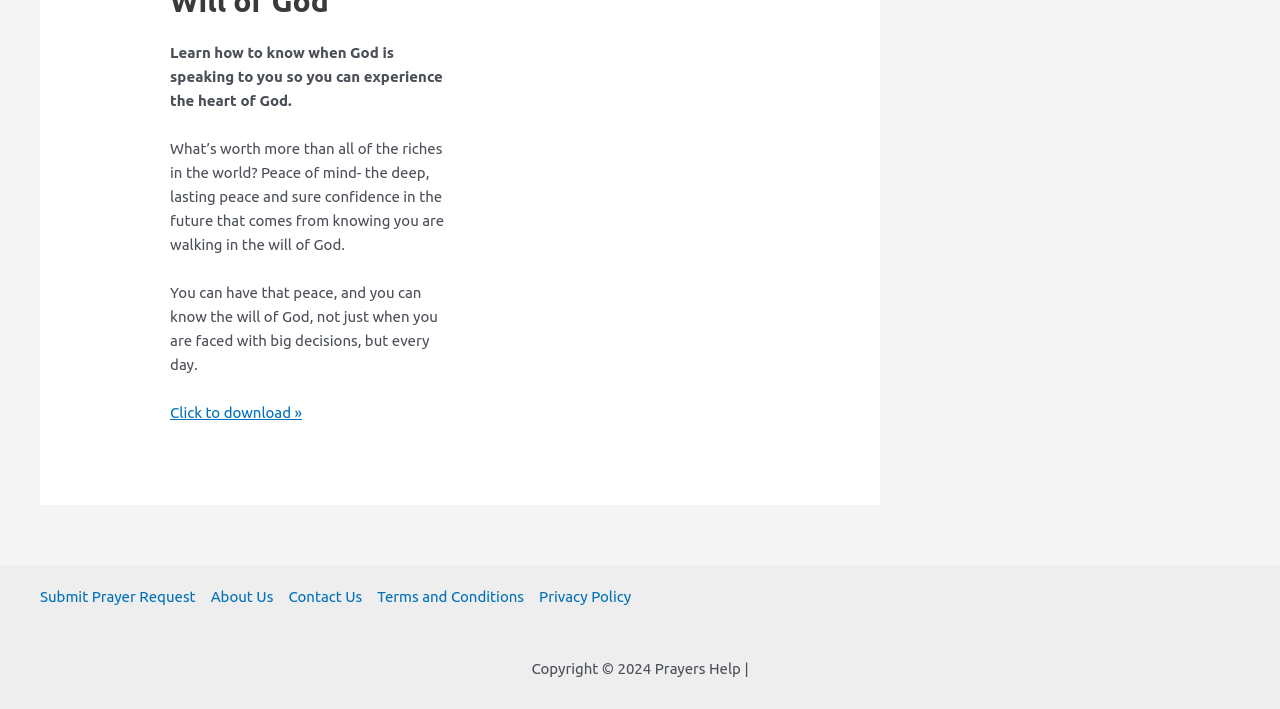Respond to the question below with a concise word or phrase:
What is the copyright year of the webpage content?

2024